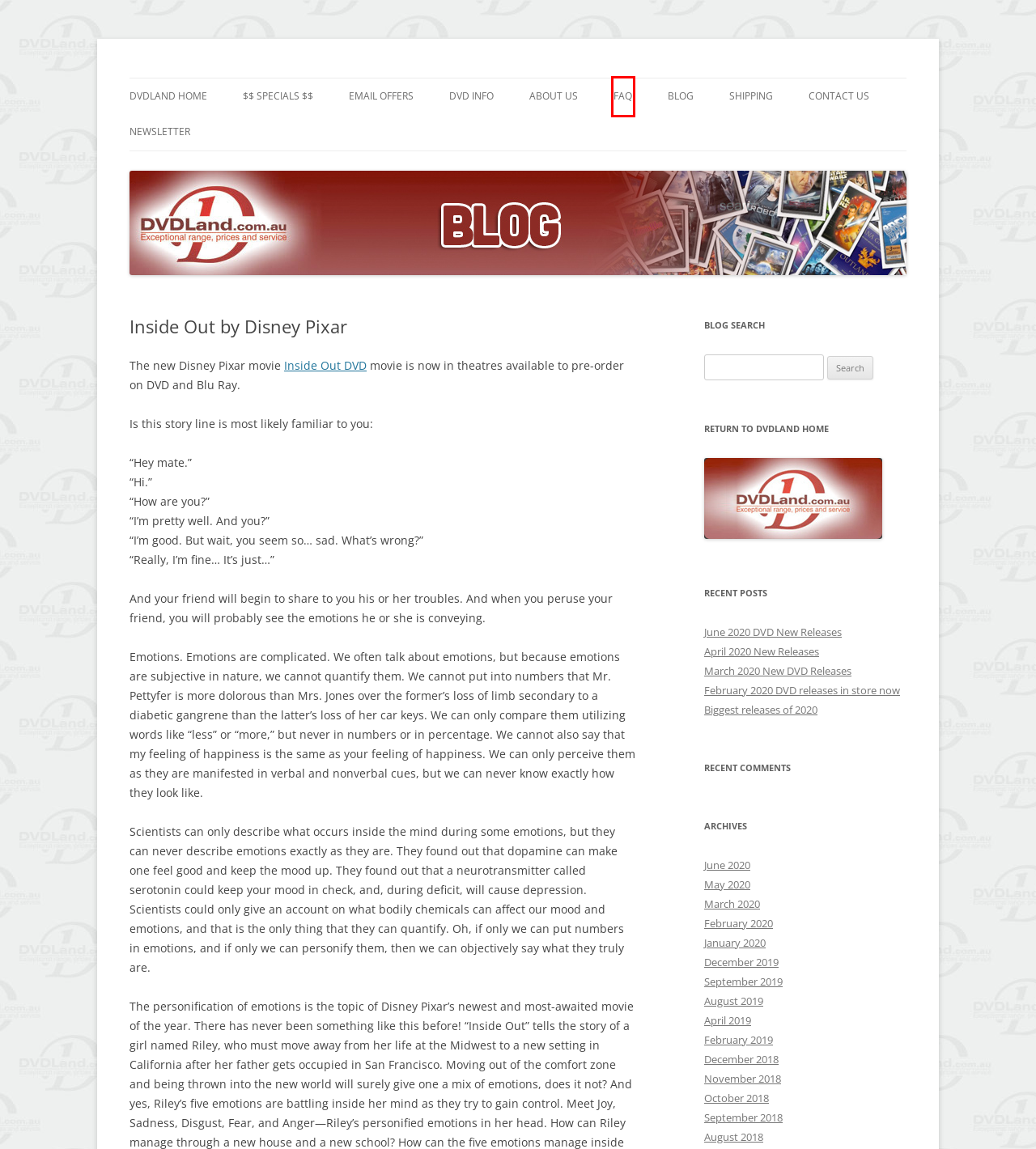Given a webpage screenshot featuring a red rectangle around a UI element, please determine the best description for the new webpage that appears after the element within the bounding box is clicked. The options are:
A. February 2020 DVD releases in store now | DVDLand Blog
B. April | 2019 | DVDLand Blog
C. April 2020 New Releases | DVDLand Blog
D. October | 2018 | DVDLand Blog
E. About DVDLand & DVDLand.com.au Reviews
F. DVDLand Frequently Asked Questions. All Your DVDLand FAQ's Answered Here
G. DVD Info & DVDLand Reviews
H. February | 2020 | DVDLand Blog

F